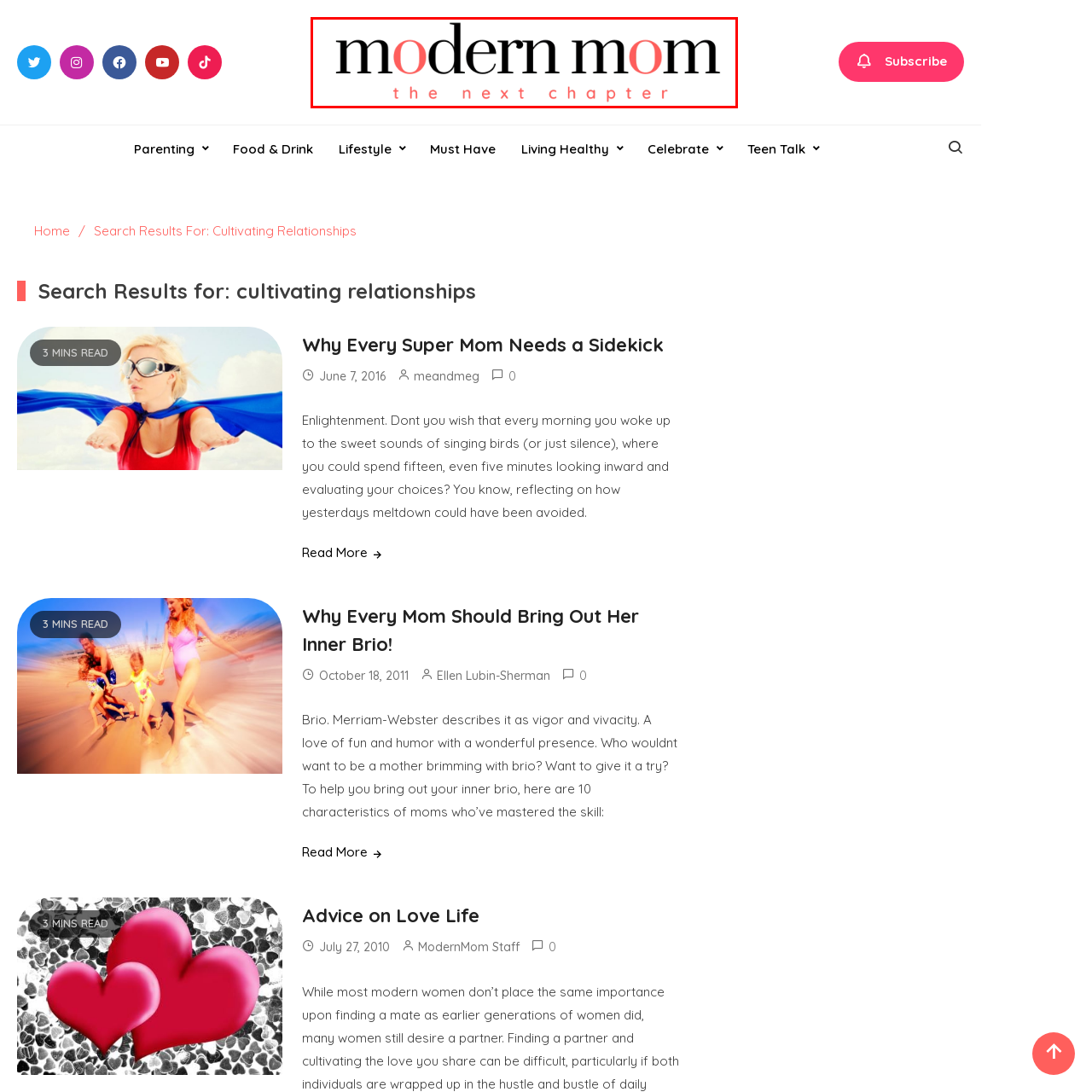Pay attention to the section outlined in red, What is the theme of the tagline 'the next chapter'? 
Reply with a single word or phrase.

personal development